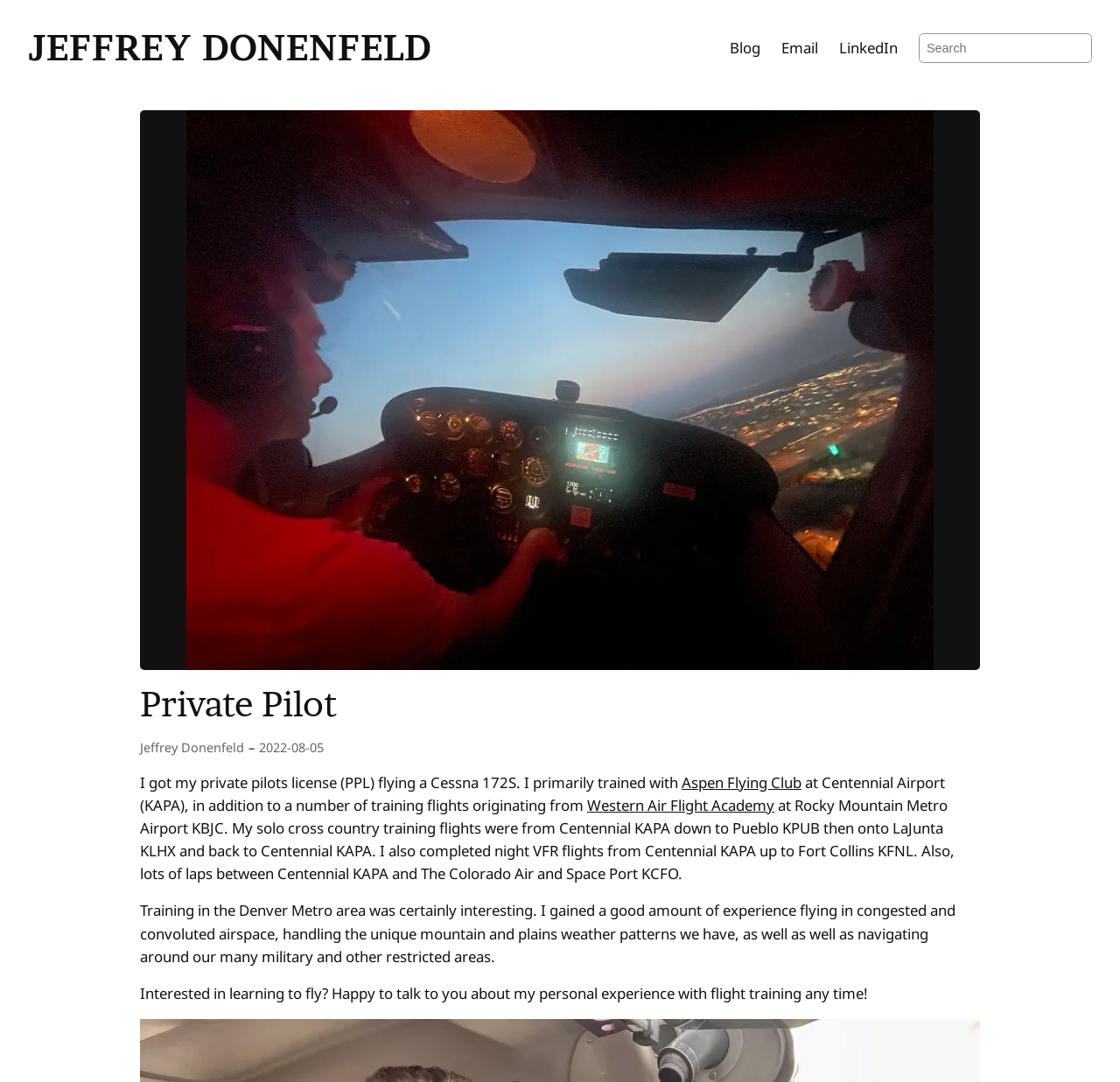Identify the bounding box coordinates of the area you need to click to perform the following instruction: "Get more information about Marketing".

None